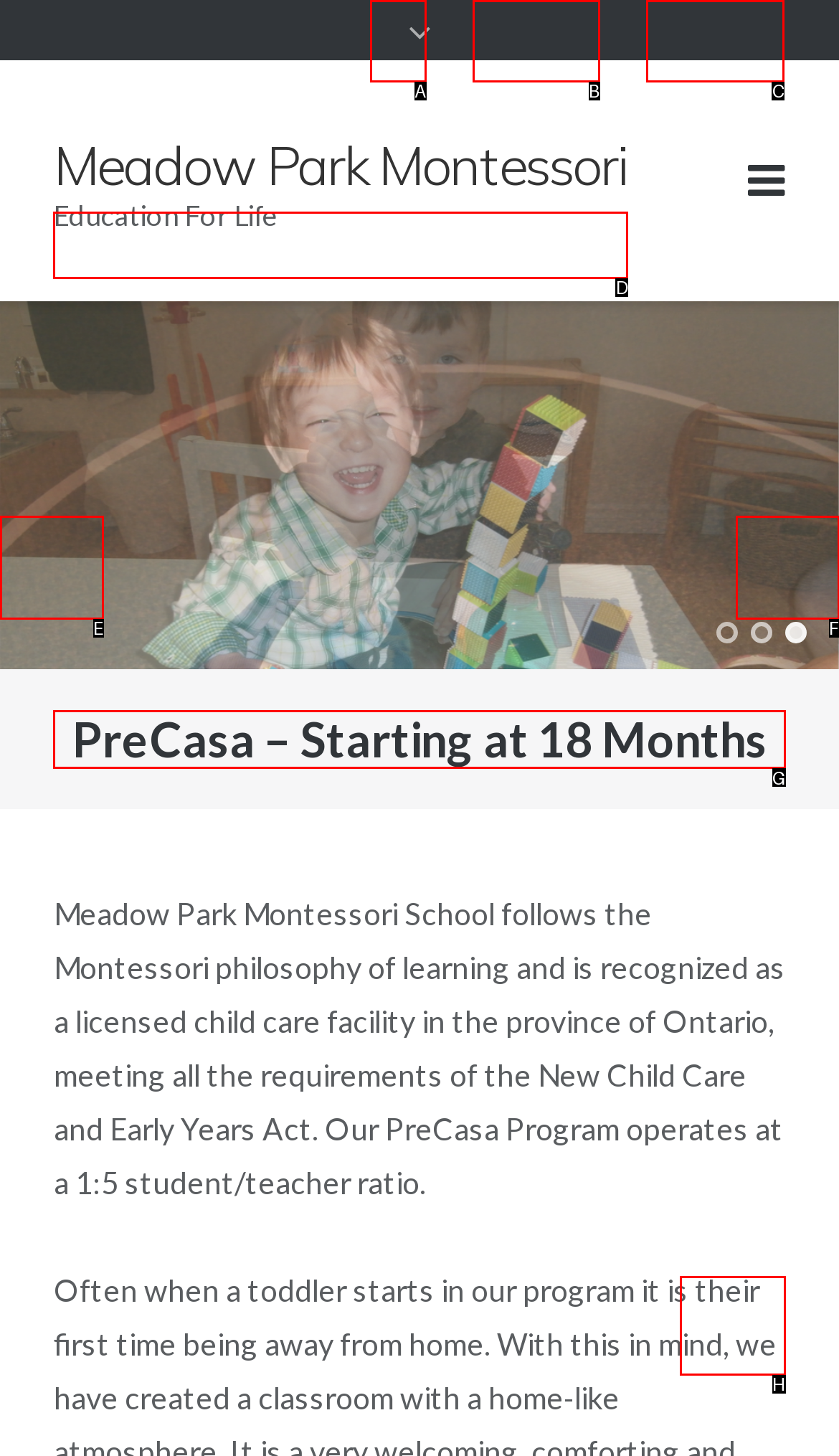Indicate the UI element to click to perform the task: Favorite. Reply with the letter corresponding to the chosen element.

None